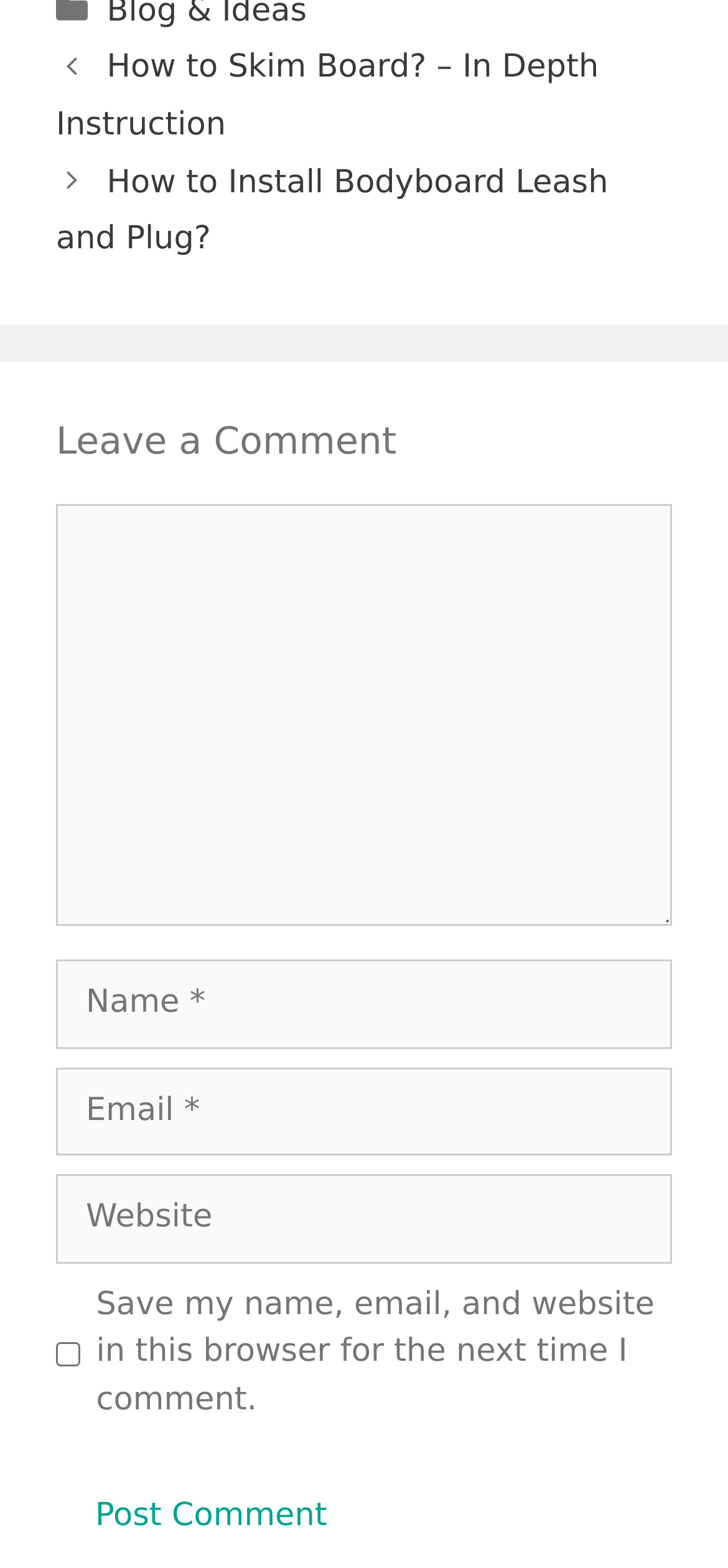Find the bounding box coordinates of the element I should click to carry out the following instruction: "Click the 'Post Comment' button".

[0.077, 0.939, 0.503, 0.996]